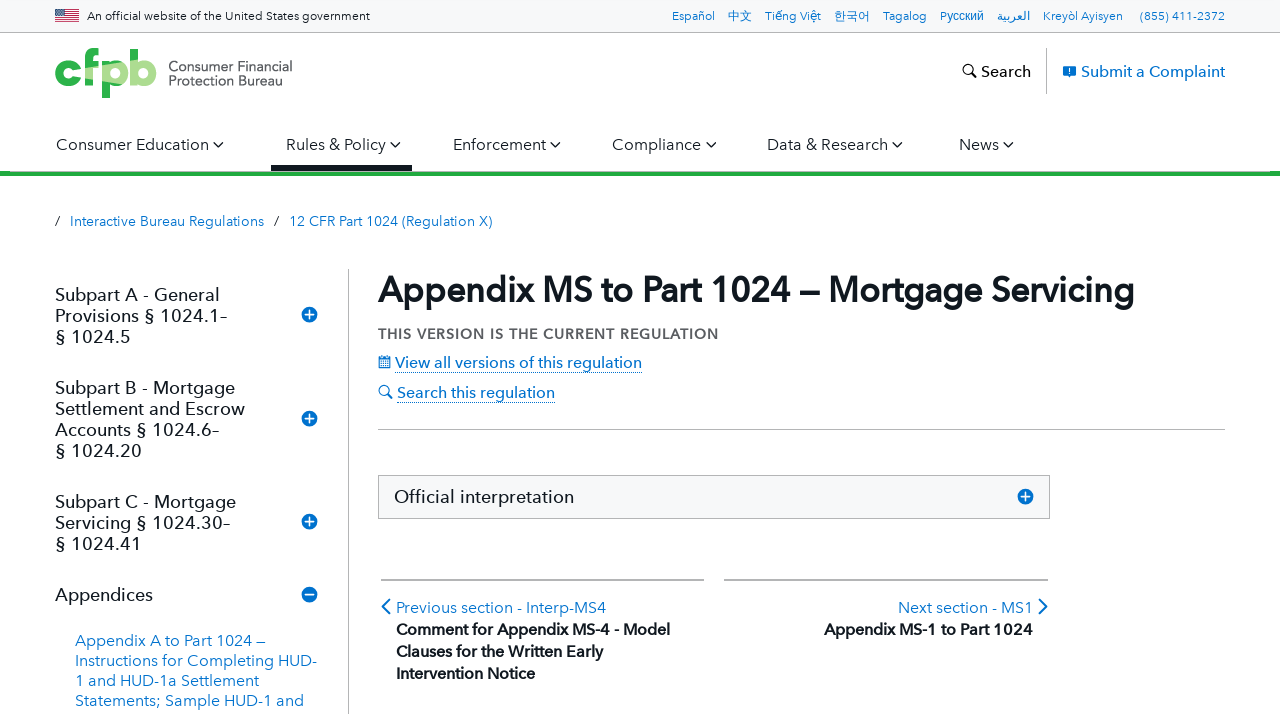Is there a way to submit a complaint on the webpage?
Using the image, give a concise answer in the form of a single word or short phrase.

Yes